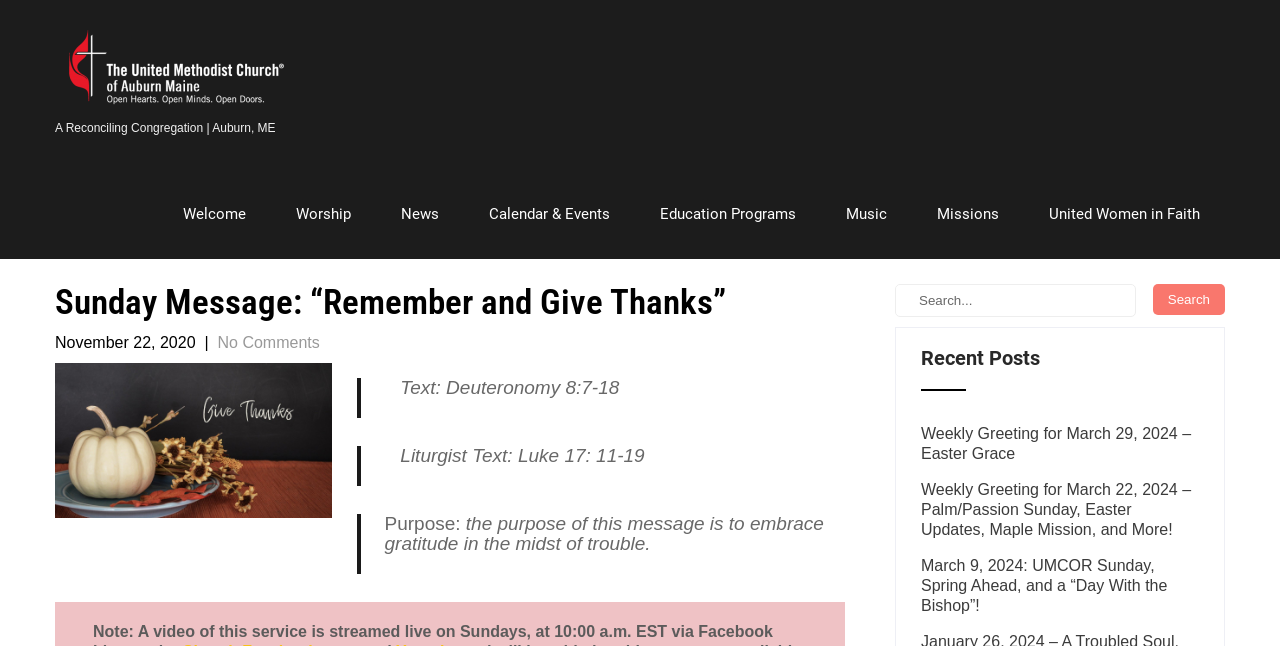What are the main sections of the website?
Answer the question with as much detail as possible.

The main sections of the website can be found in the links at the top of the webpage, which include 'Welcome', 'Worship', 'News', 'Calendar & Events', 'Education Programs', 'Music', 'Missions', and 'United Women in Faith'.